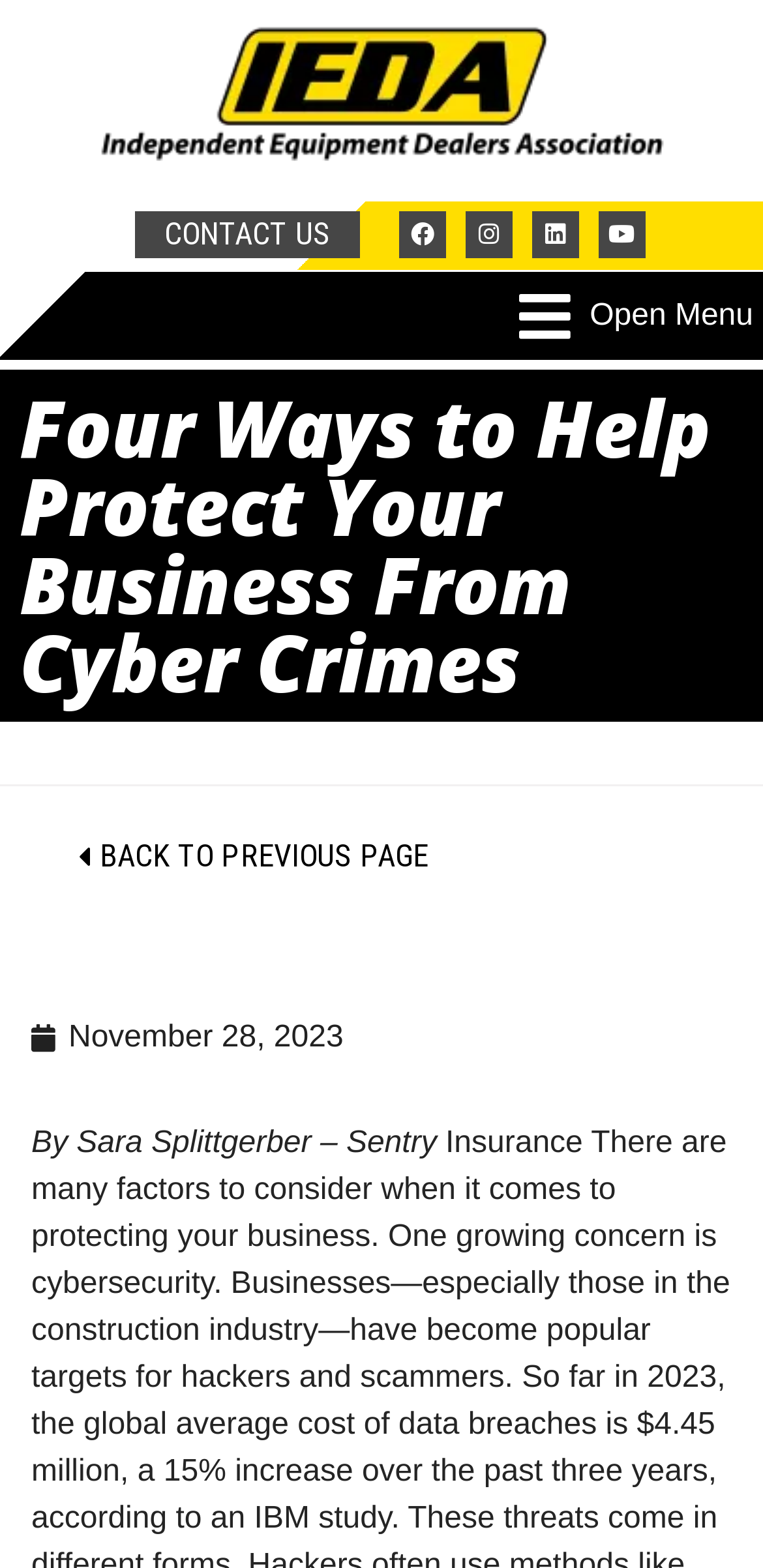Please find the bounding box for the UI component described as follows: "Open Menu".

[0.68, 0.18, 0.987, 0.223]